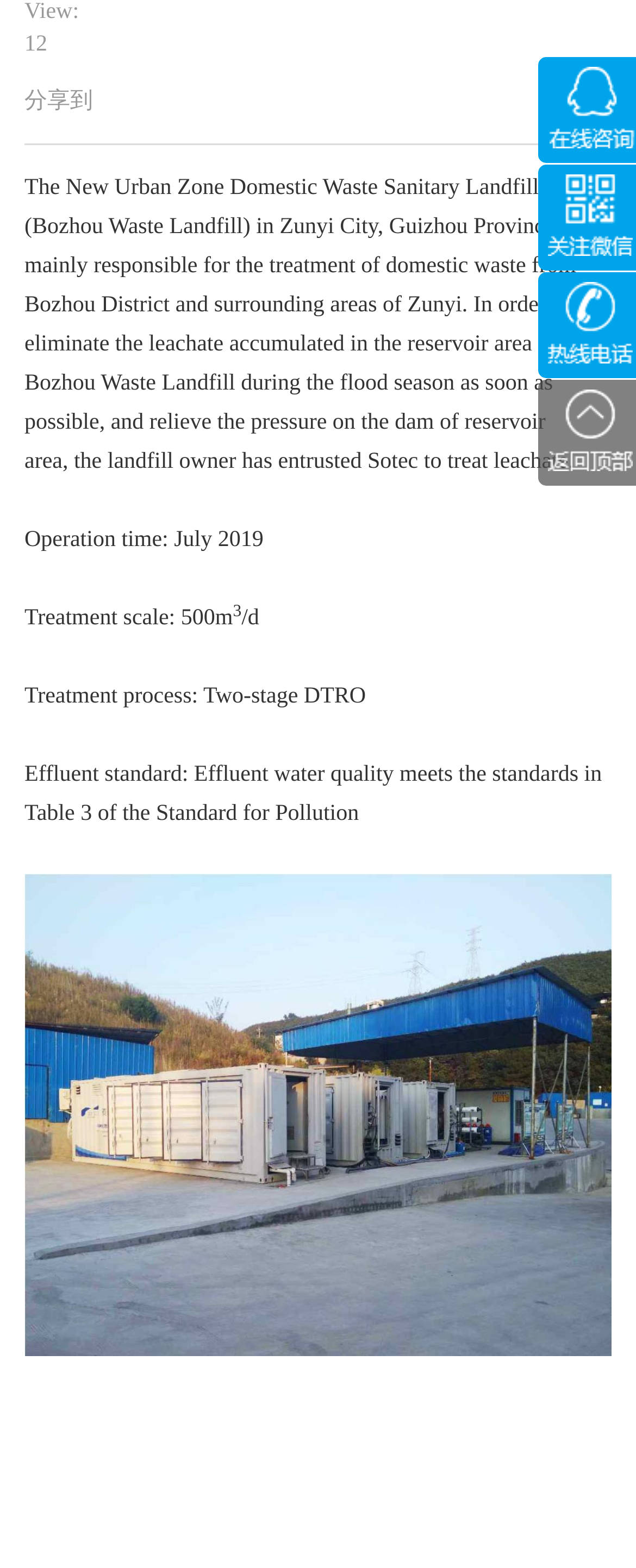Please find the bounding box for the UI element described by: "QQ客服".

[0.846, 0.036, 1.0, 0.104]